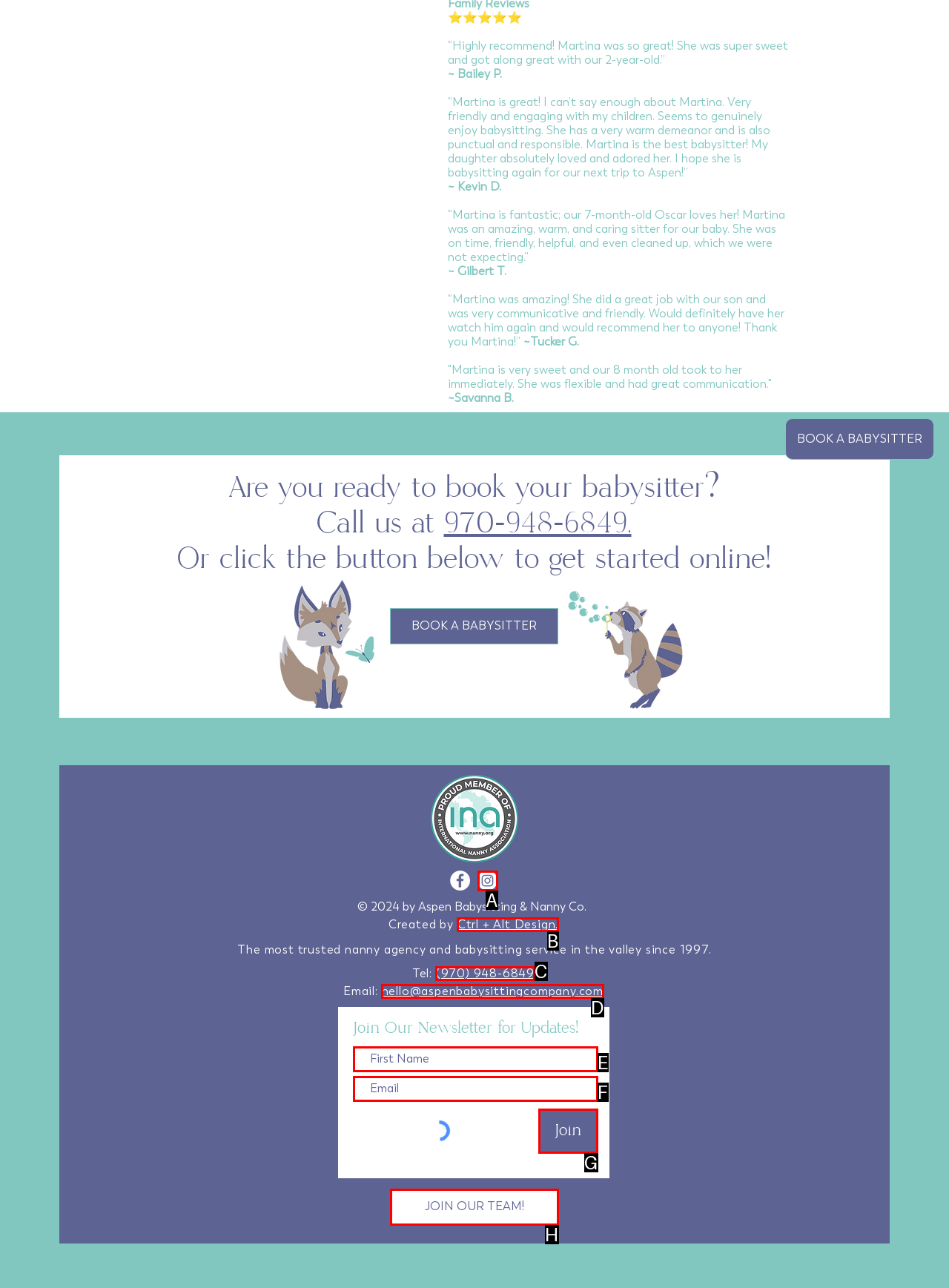Given the description: aria-label="First Name" name="first-name" placeholder="First Name", identify the corresponding option. Answer with the letter of the appropriate option directly.

E